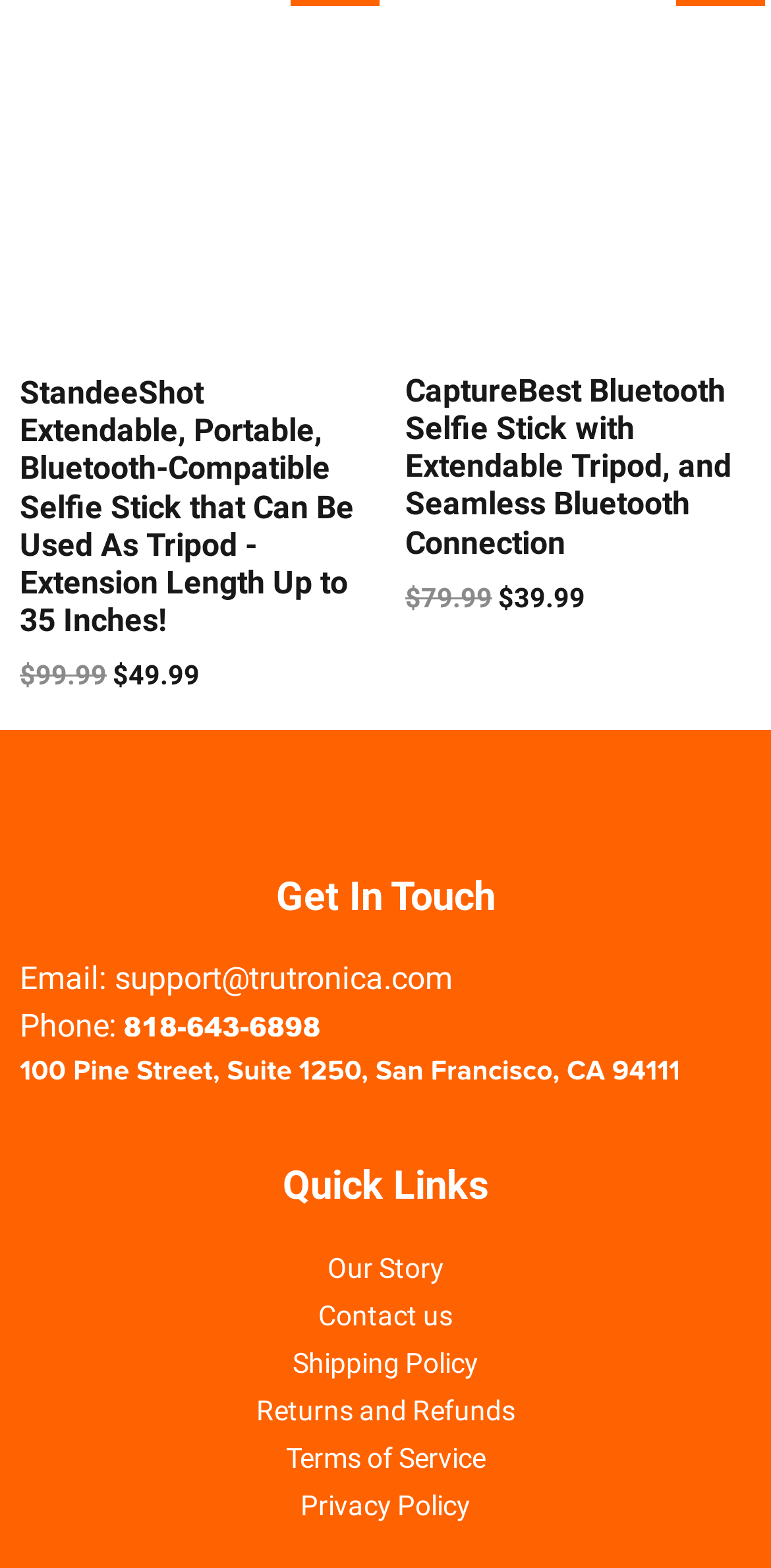Answer with a single word or phrase: 
What is the phone number for contact?

Not available